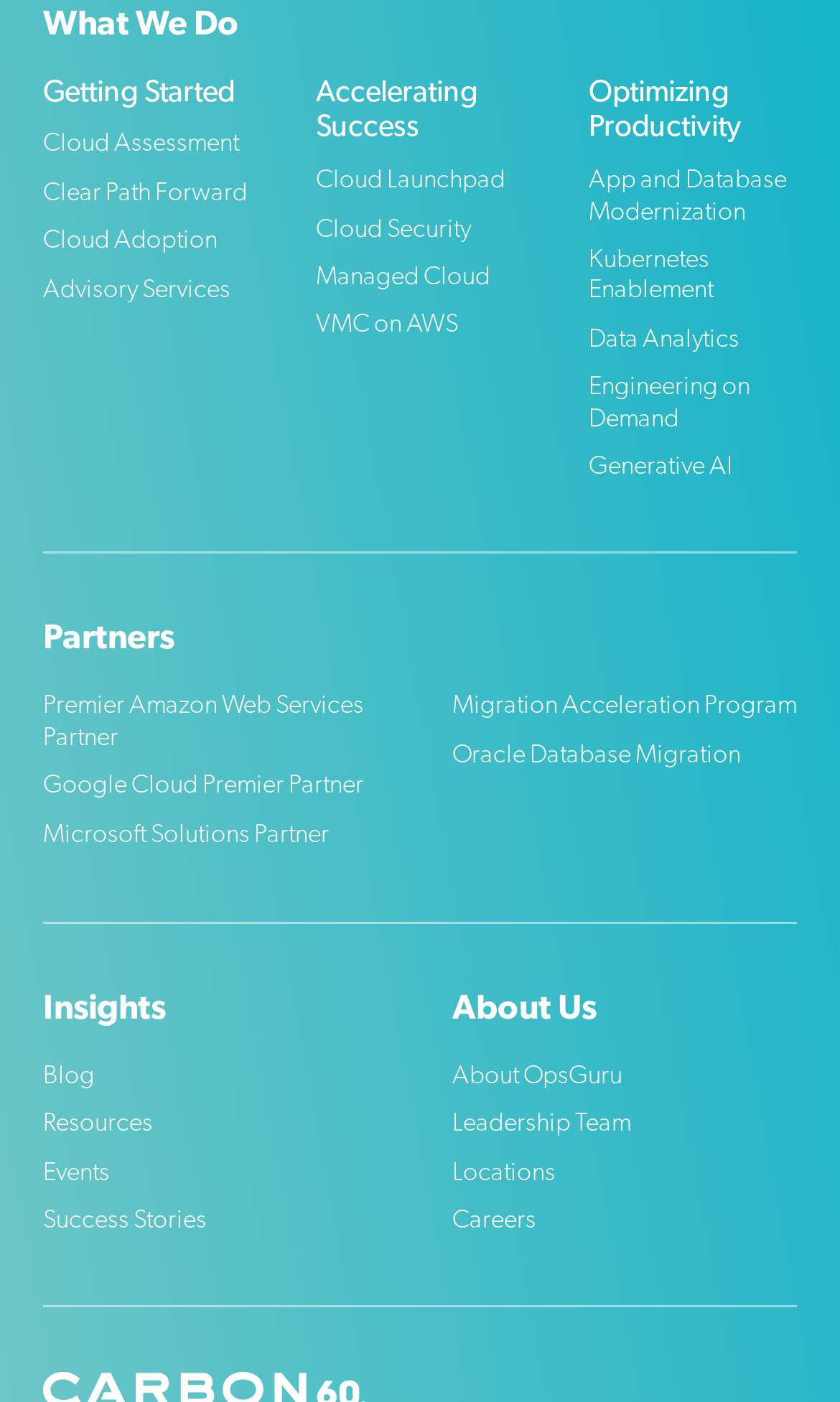Locate the bounding box coordinates of the area you need to click to fulfill this instruction: 'Explore Cloud Security'. The coordinates must be in the form of four float numbers ranging from 0 to 1: [left, top, right, bottom].

[0.376, 0.151, 0.624, 0.174]